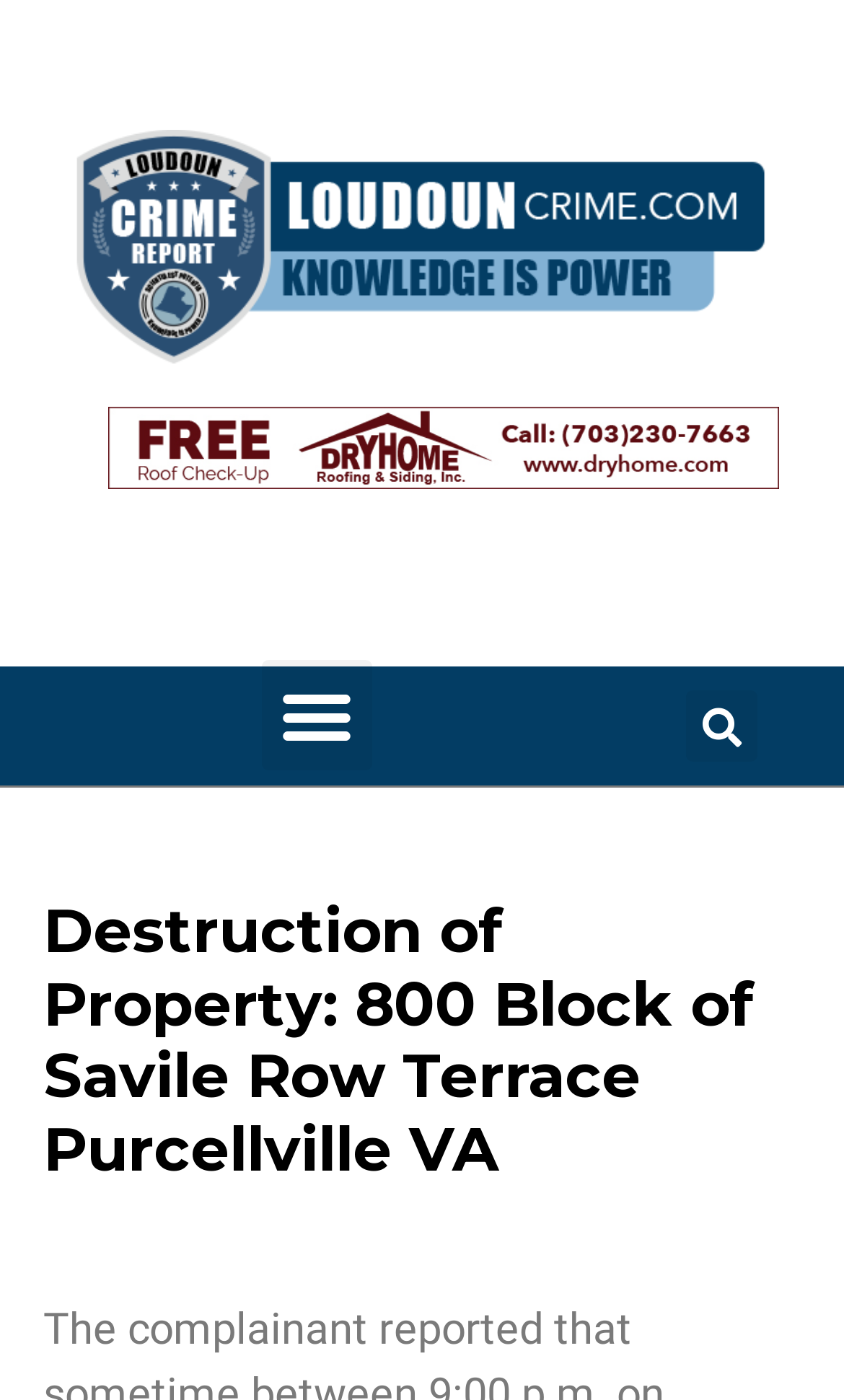Please identify the primary heading of the webpage and give its text content.

Destruction of Property: 800 Block of Savile Row Terrace Purcellville VA  